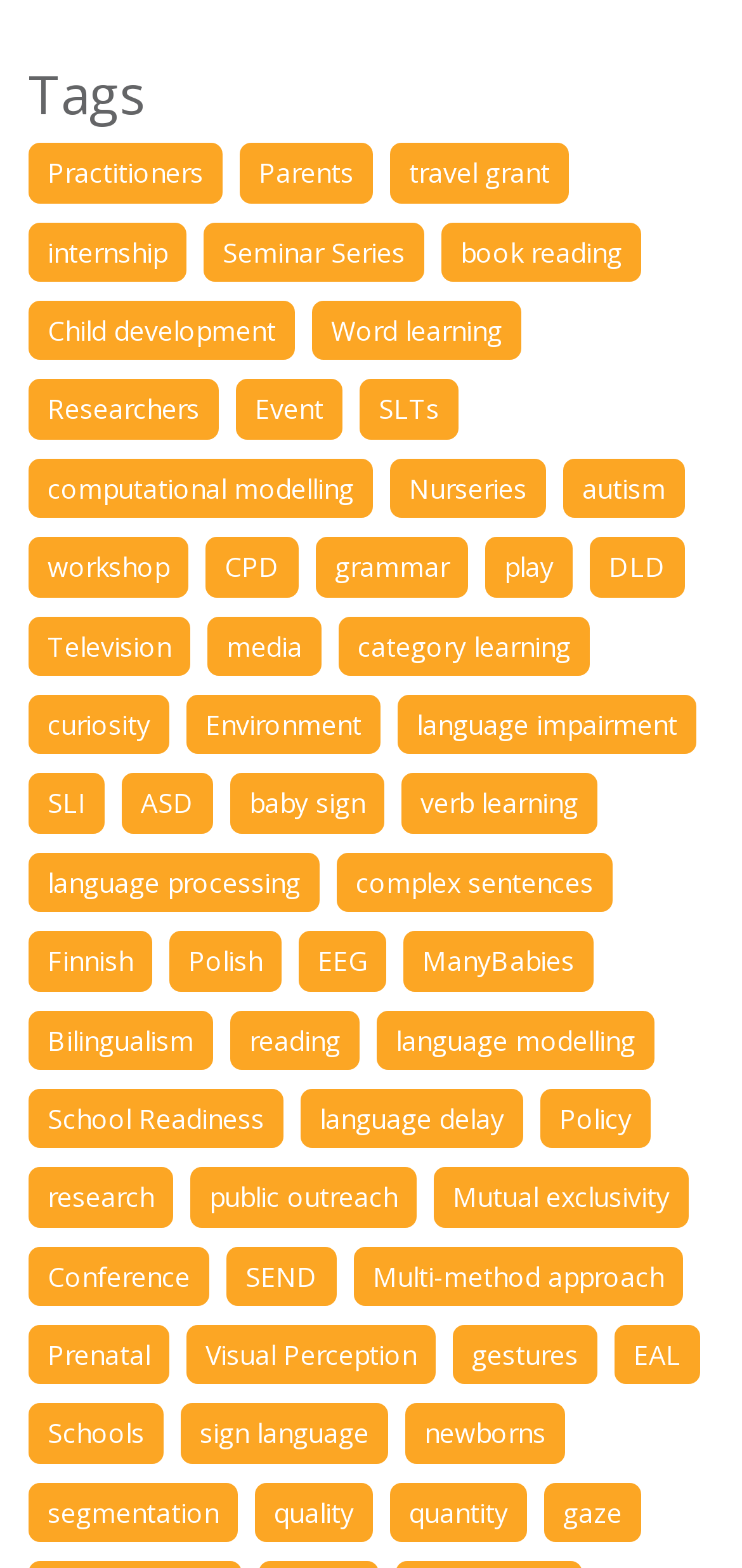Answer the question in a single word or phrase:
How many links are there under the 'Tags' category?

307